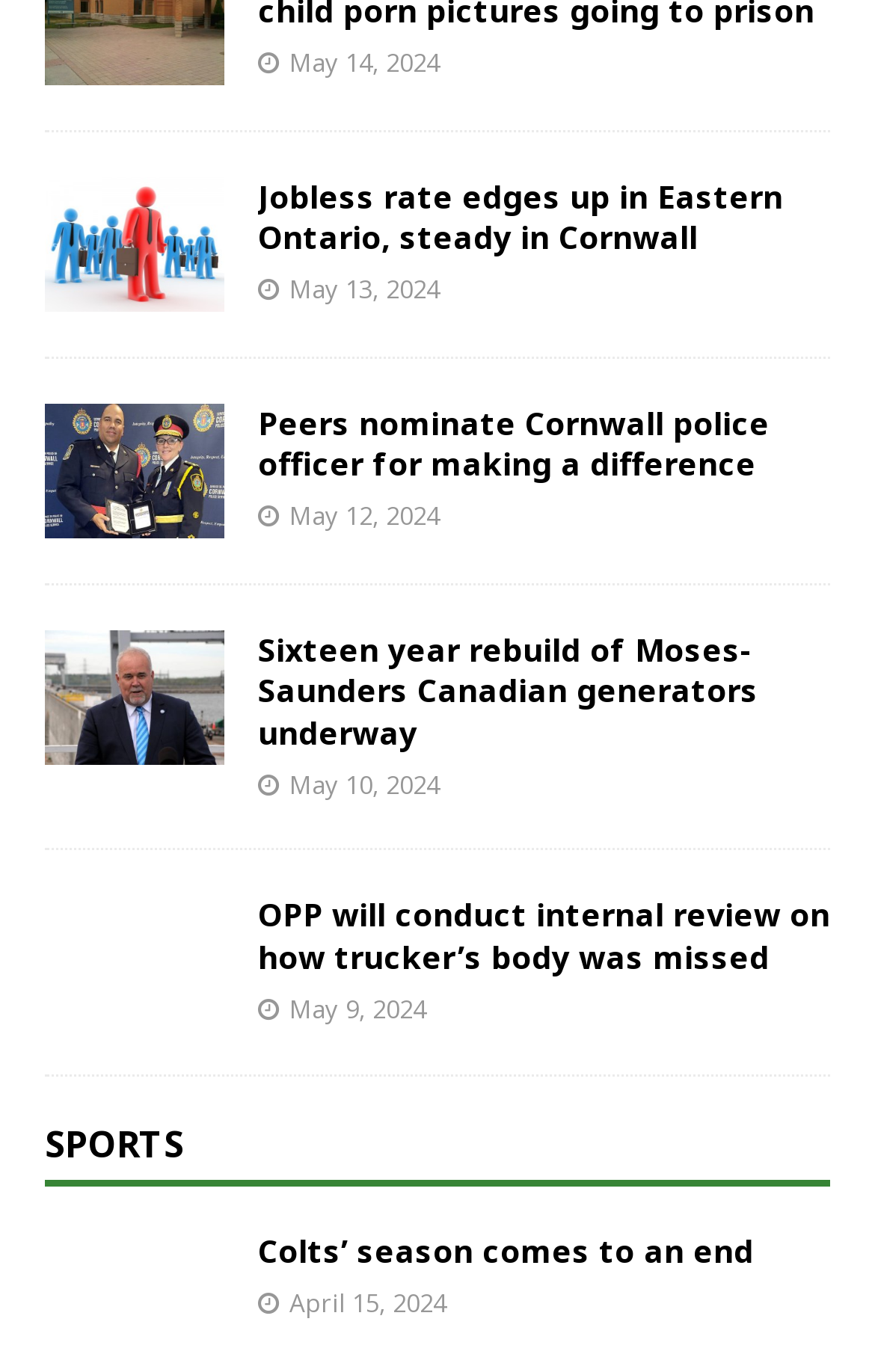Using the description "Sports", predict the bounding box of the relevant HTML element.

[0.051, 0.816, 0.21, 0.852]